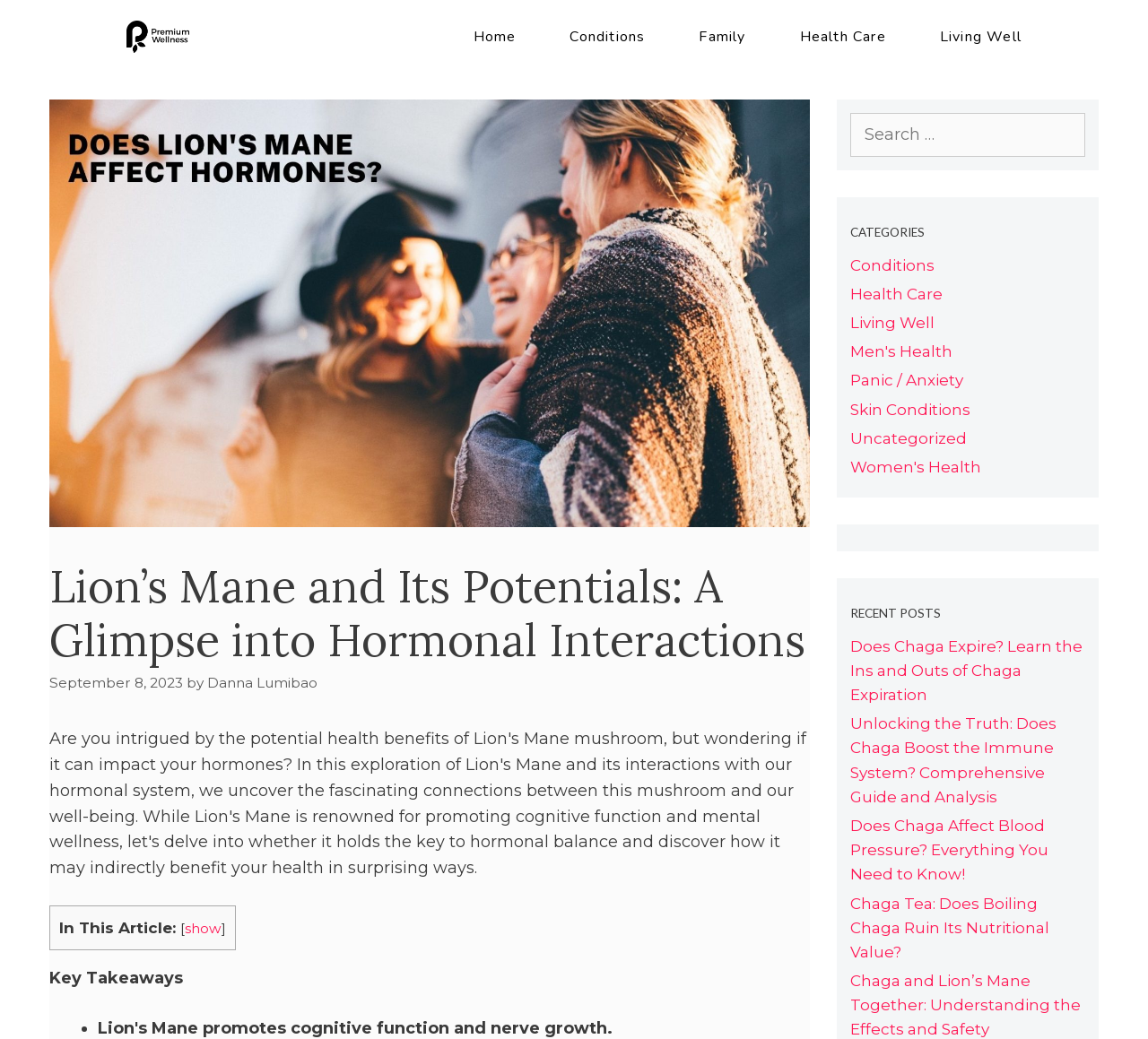Could you determine the bounding box coordinates of the clickable element to complete the instruction: "Subscribe to the newsletter"? Provide the coordinates as four float numbers between 0 and 1, i.e., [left, top, right, bottom].

None